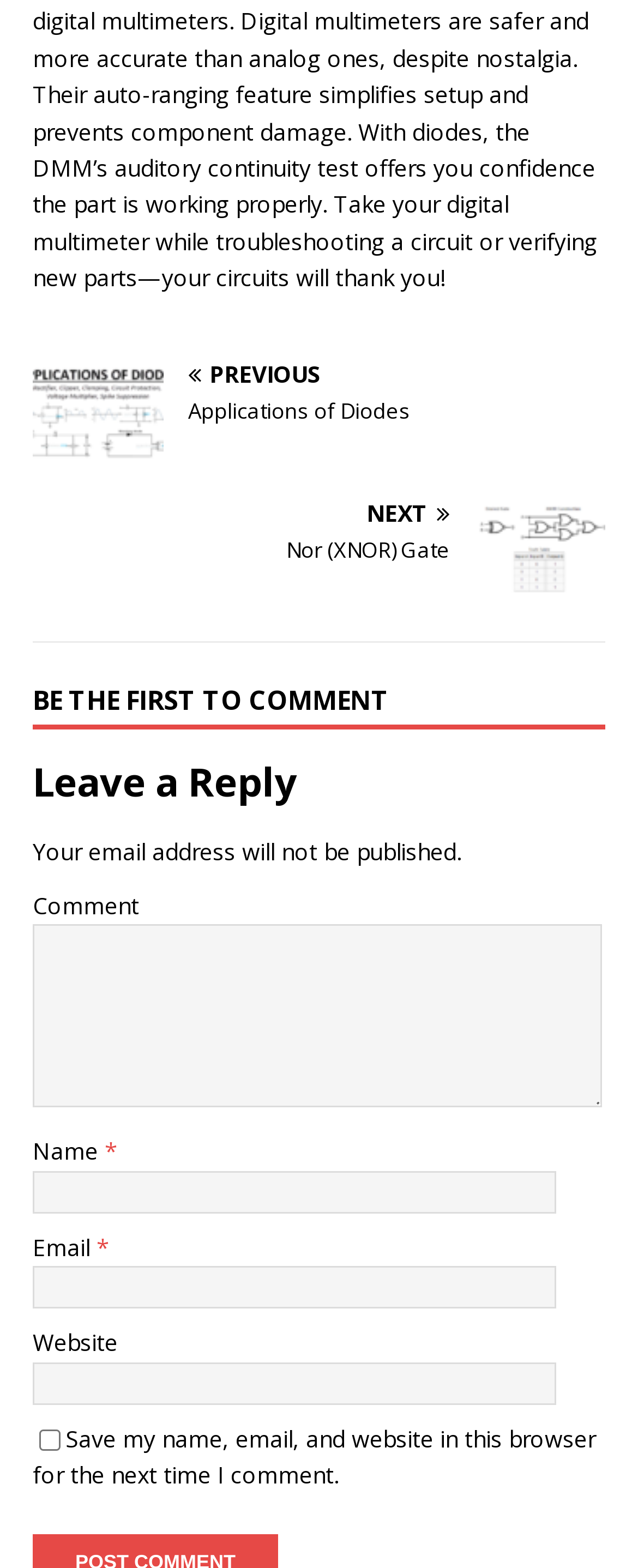Using the format (top-left x, top-left y, bottom-right x, bottom-right y), and given the element description, identify the bounding box coordinates within the screenshot: parent_node: Comment name="comment"

[0.051, 0.59, 0.944, 0.706]